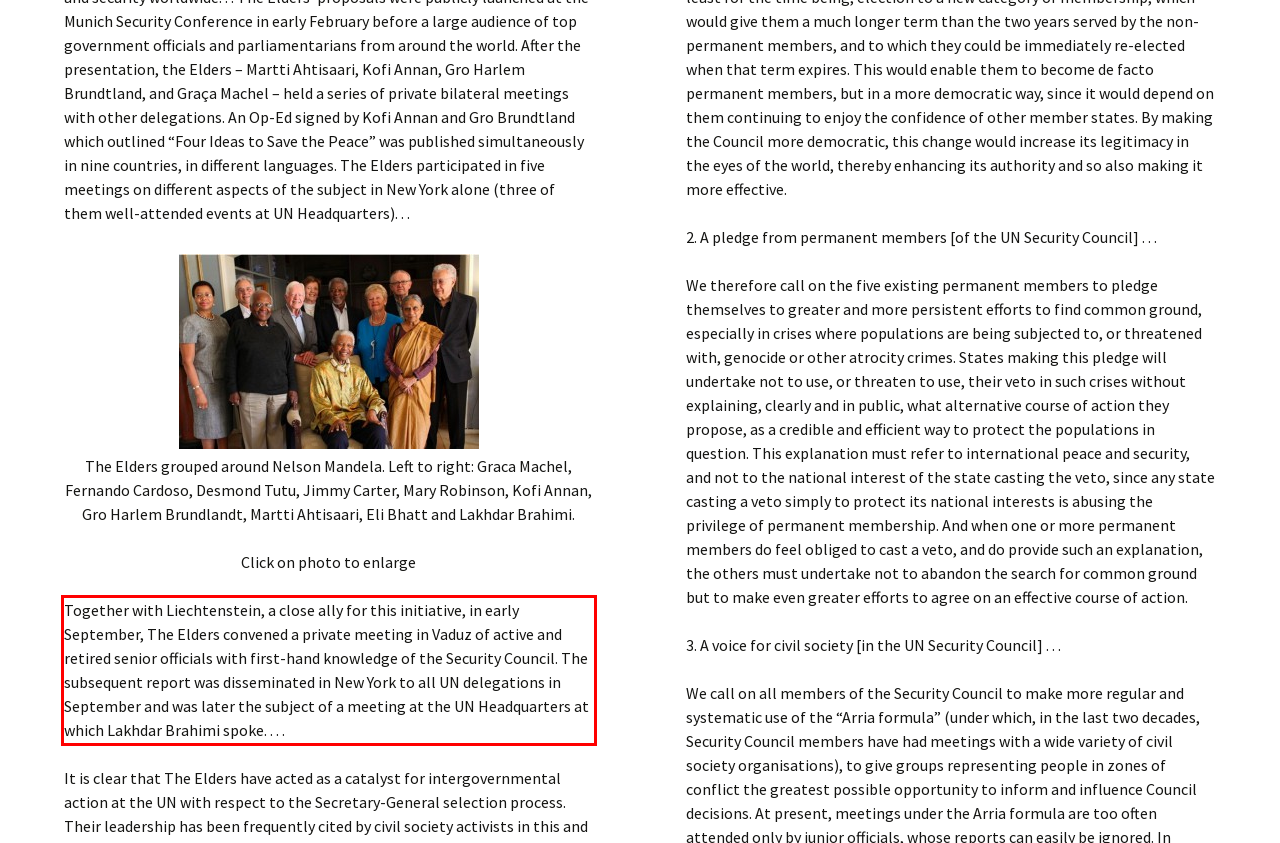You have a screenshot of a webpage with a UI element highlighted by a red bounding box. Use OCR to obtain the text within this highlighted area.

Together with Liechtenstein, a close ally for this initiative, in early September, The Elders convened a private meeting in Vaduz of active and retired senior officials with first-hand knowledge of the Security Council. The subsequent report was disseminated in New York to all UN delegations in September and was later the subject of a meeting at the UN Headquarters at which Lakhdar Brahimi spoke. . . .